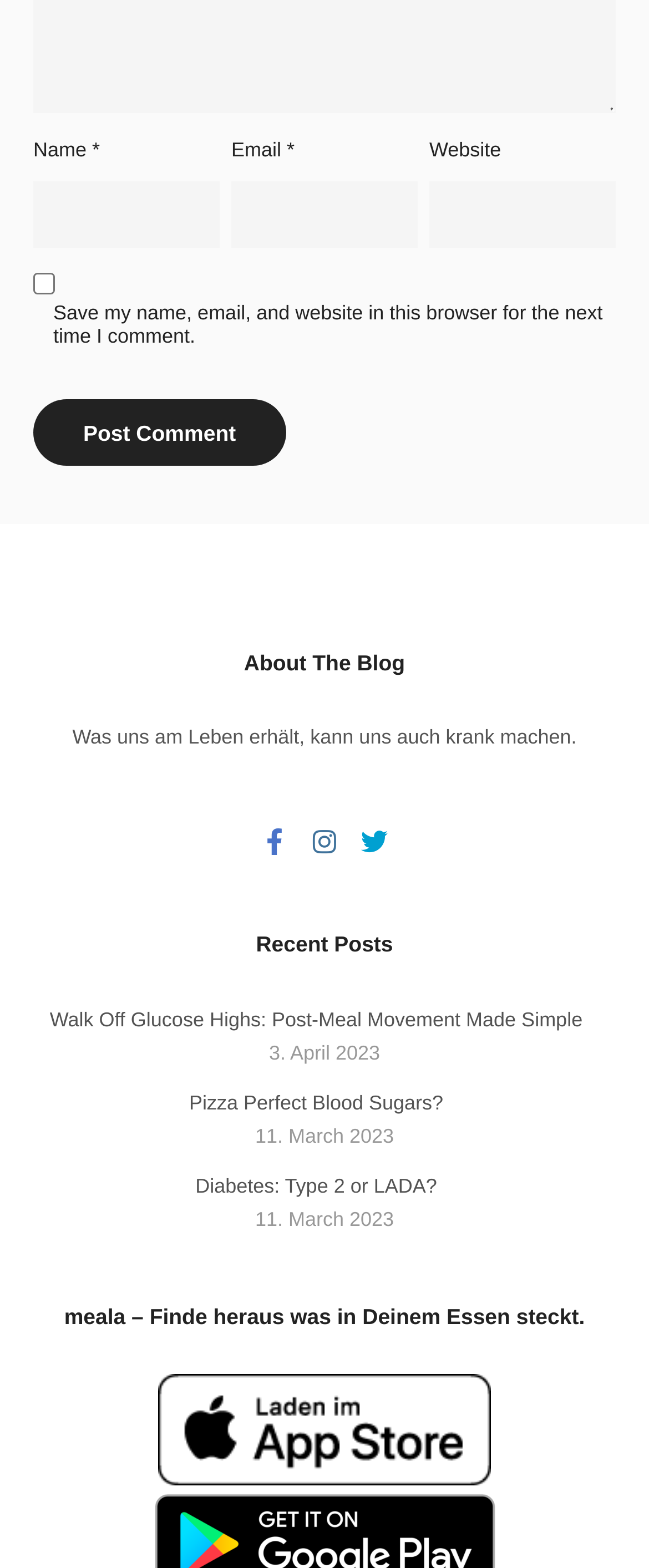Select the bounding box coordinates of the element I need to click to carry out the following instruction: "Enter your name".

[0.051, 0.096, 0.338, 0.138]